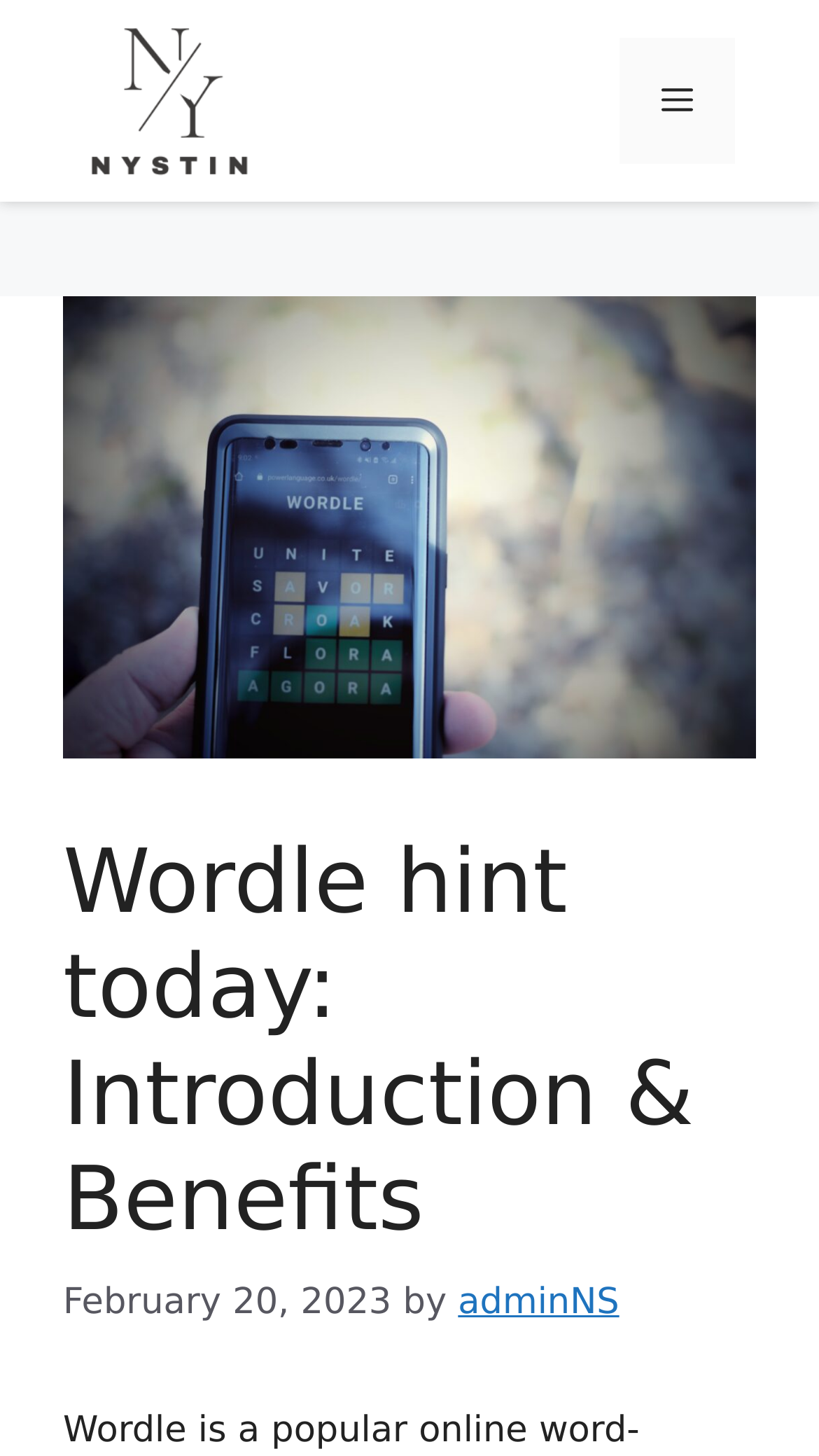Refer to the image and offer a detailed explanation in response to the question: Is the menu expanded?

I found the state of the menu by looking at the button element in the navigation section, which has an attribute 'expanded' set to 'False'.